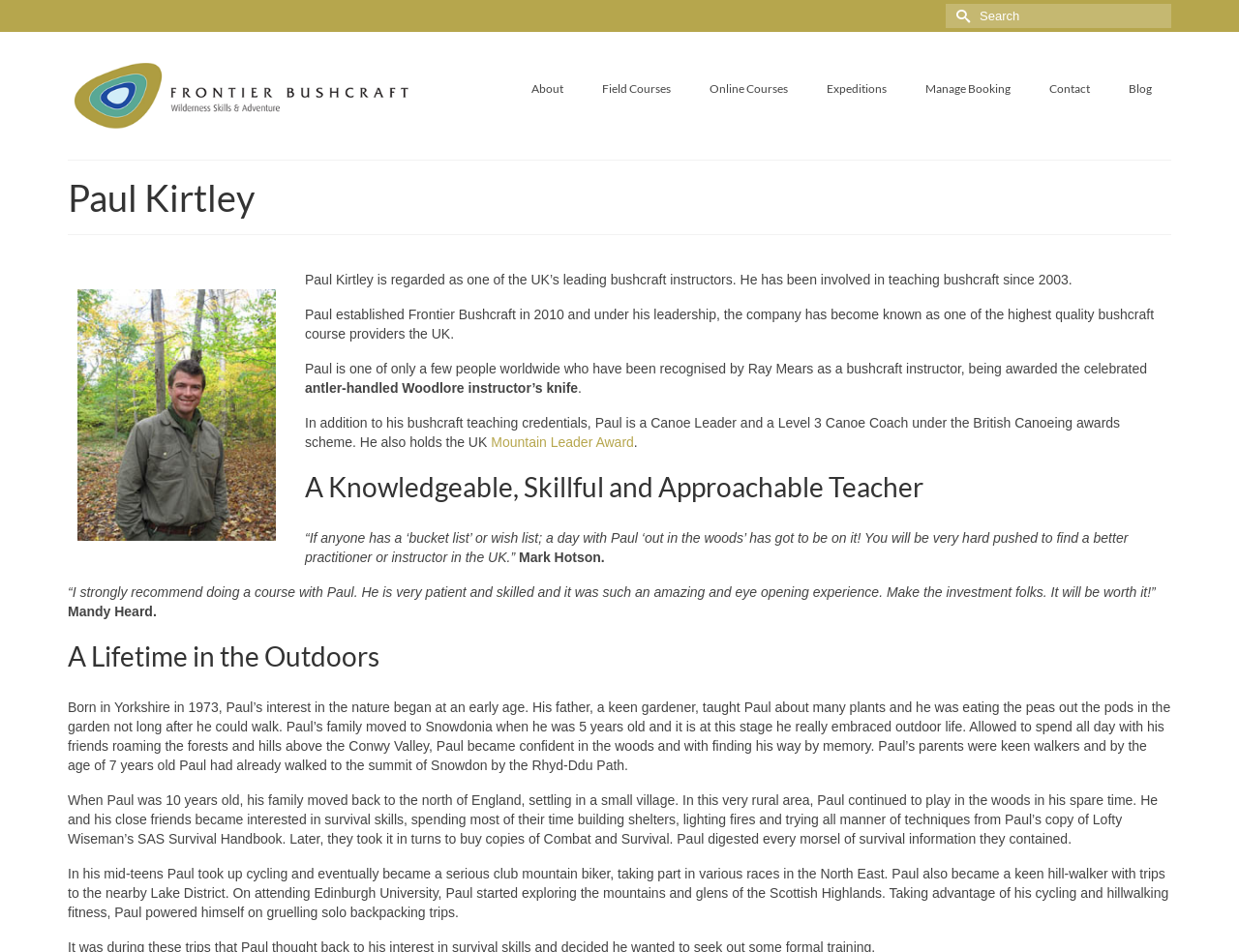Please locate the UI element described by "About" and provide its bounding box coordinates.

[0.413, 0.074, 0.47, 0.113]